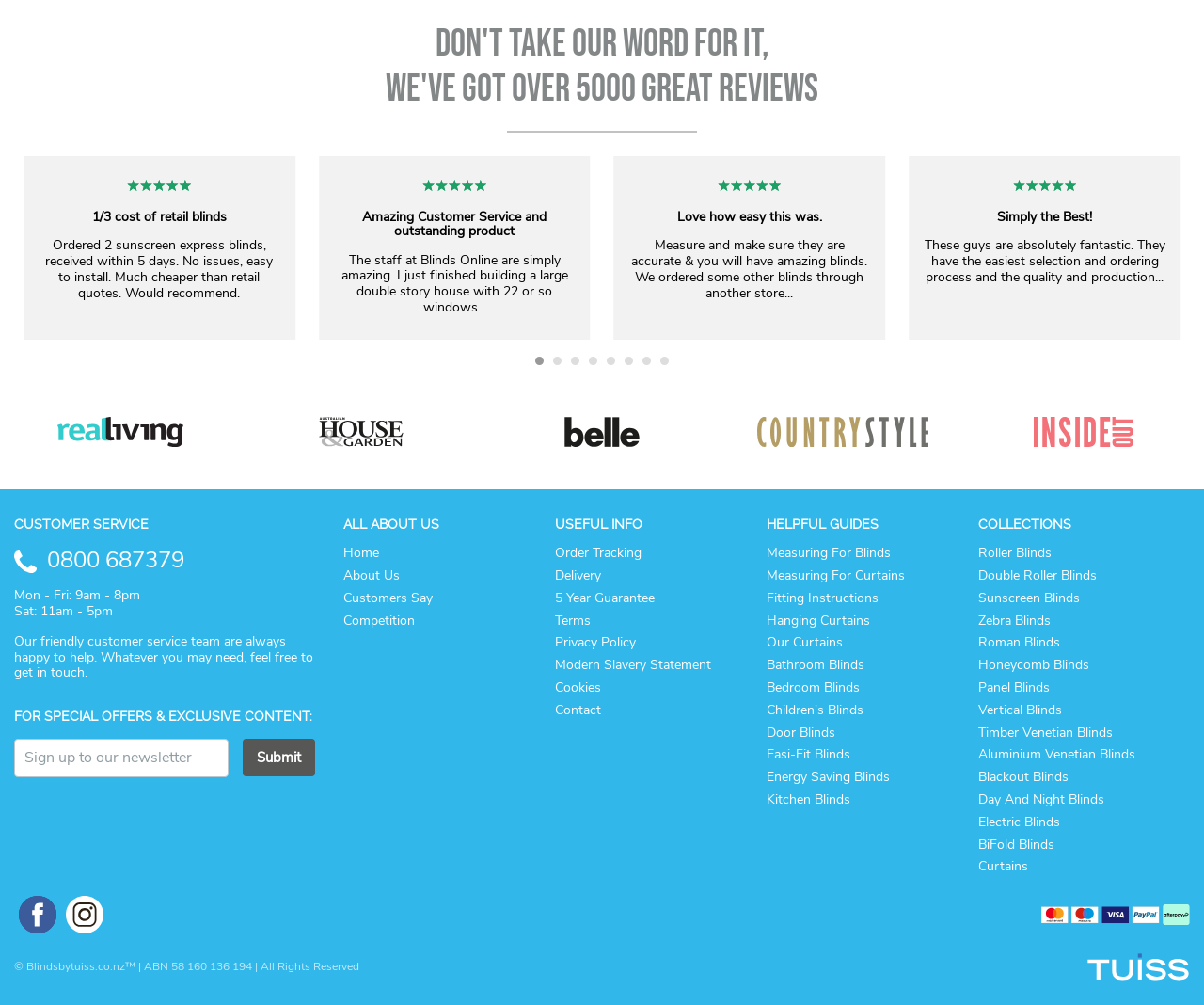Refer to the screenshot and give an in-depth answer to this question: What is the name of the company?

The name of the company is Blinds Online, which is implied by the context of the webpage and the presence of logos and customer reviews.